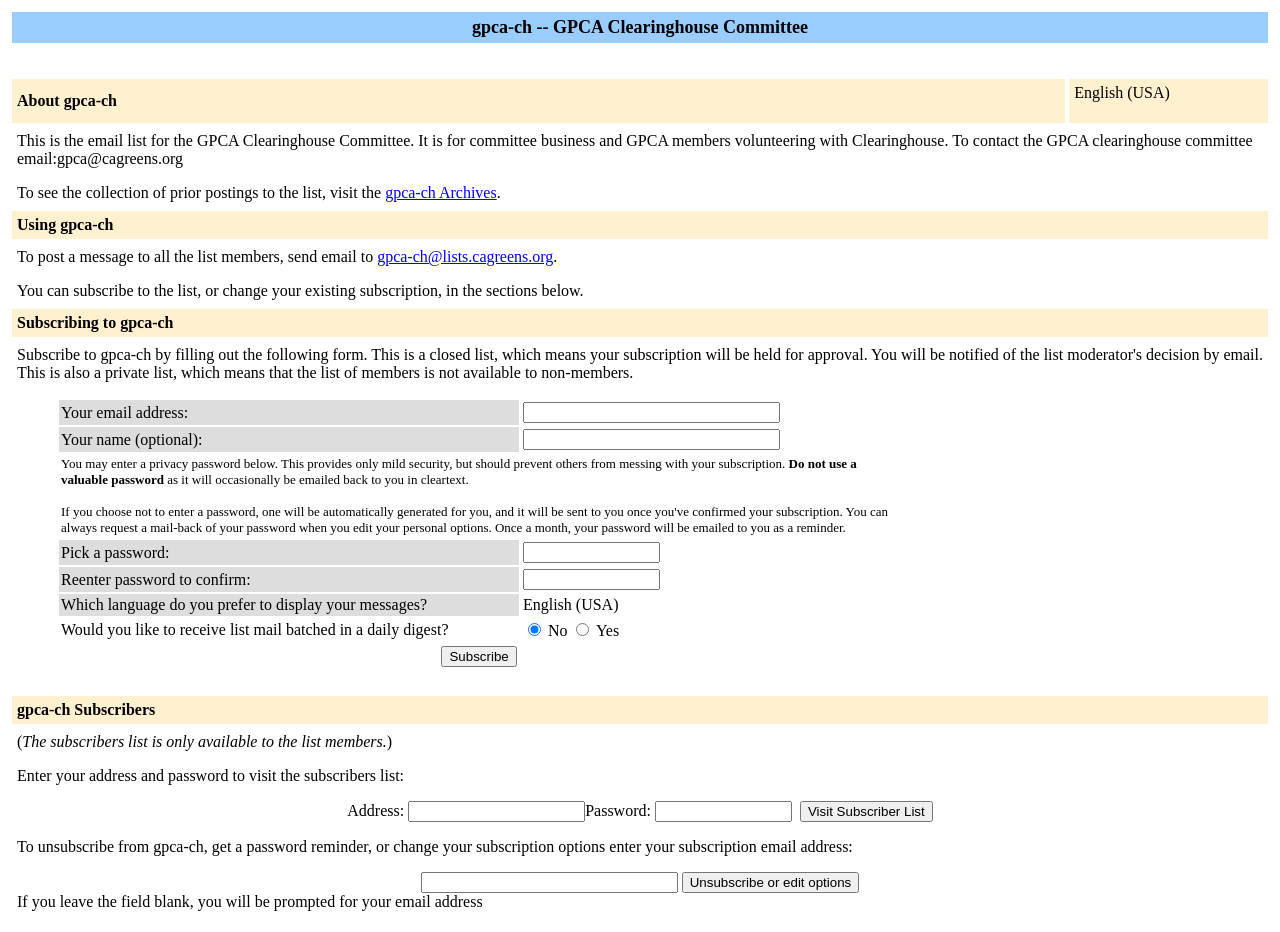Identify the coordinates of the bounding box for the element that must be clicked to accomplish the instruction: "Click the Login button".

None